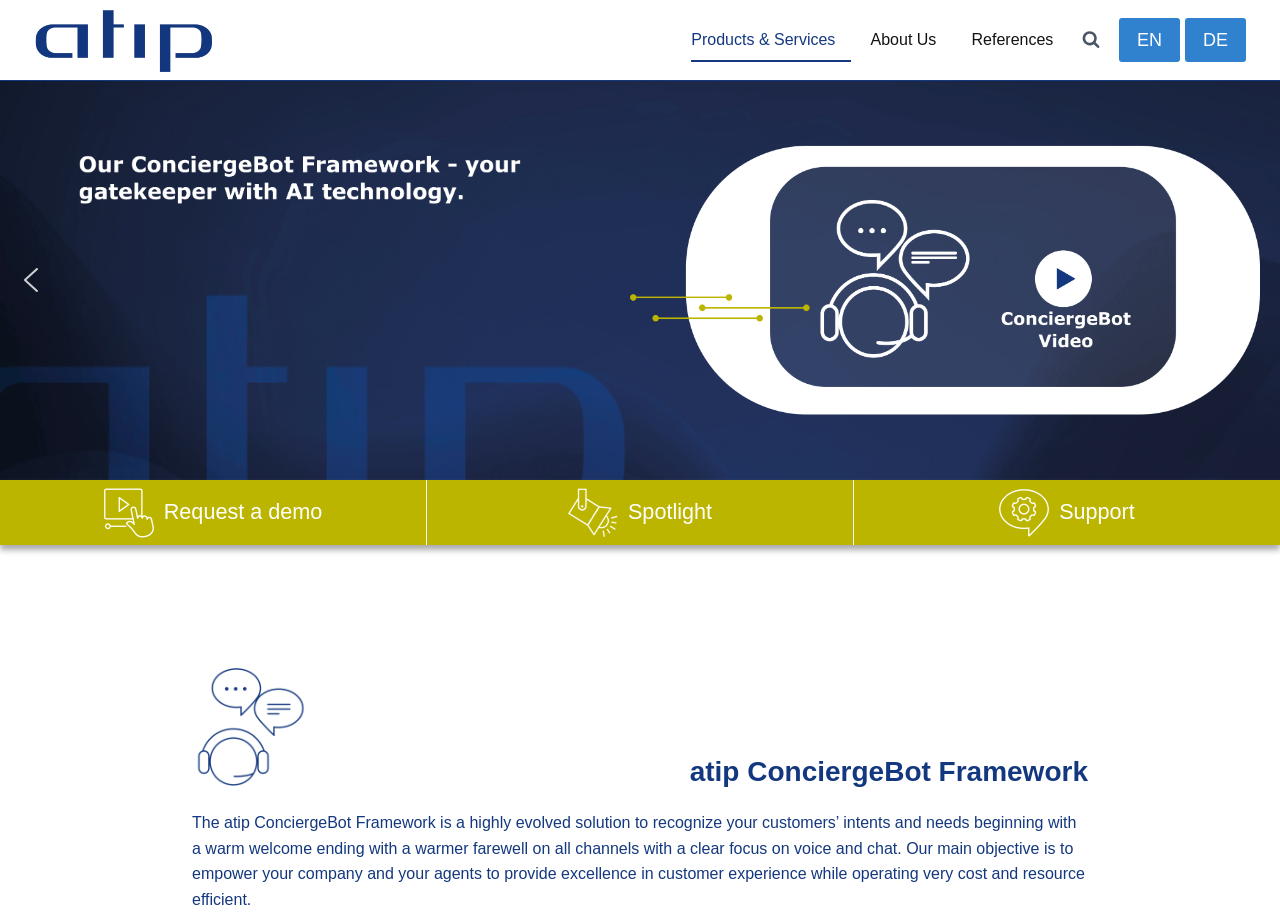Generate a thorough explanation of the webpage's elements.

The webpage is about Products & Services offered by atip. At the top left, there is a logo of atip, which is an image and a link. Below the logo, there is a primary navigation menu that spans across the top of the page, containing links to "Products & Services", "About Us", and "References". Each of these links has a corresponding button to access their child menus.

On the top right, there is a search form button and a language selection menu with options for German (DE) and English (EN). The language selection menu also has previous and next arrow buttons.

In the main content area, there are three prominent links: "Request a demo", "Spotlight", and "Support", which are arranged horizontally. Below these links, there is a figure, likely an image, and a heading that reads "atip ConciergeBot Framework". 

Under the heading, there is a paragraph of text that describes the atip ConciergeBot Framework, which is a solution for recognizing customers' intents and needs, aiming to provide excellent customer experience while being cost and resource efficient.